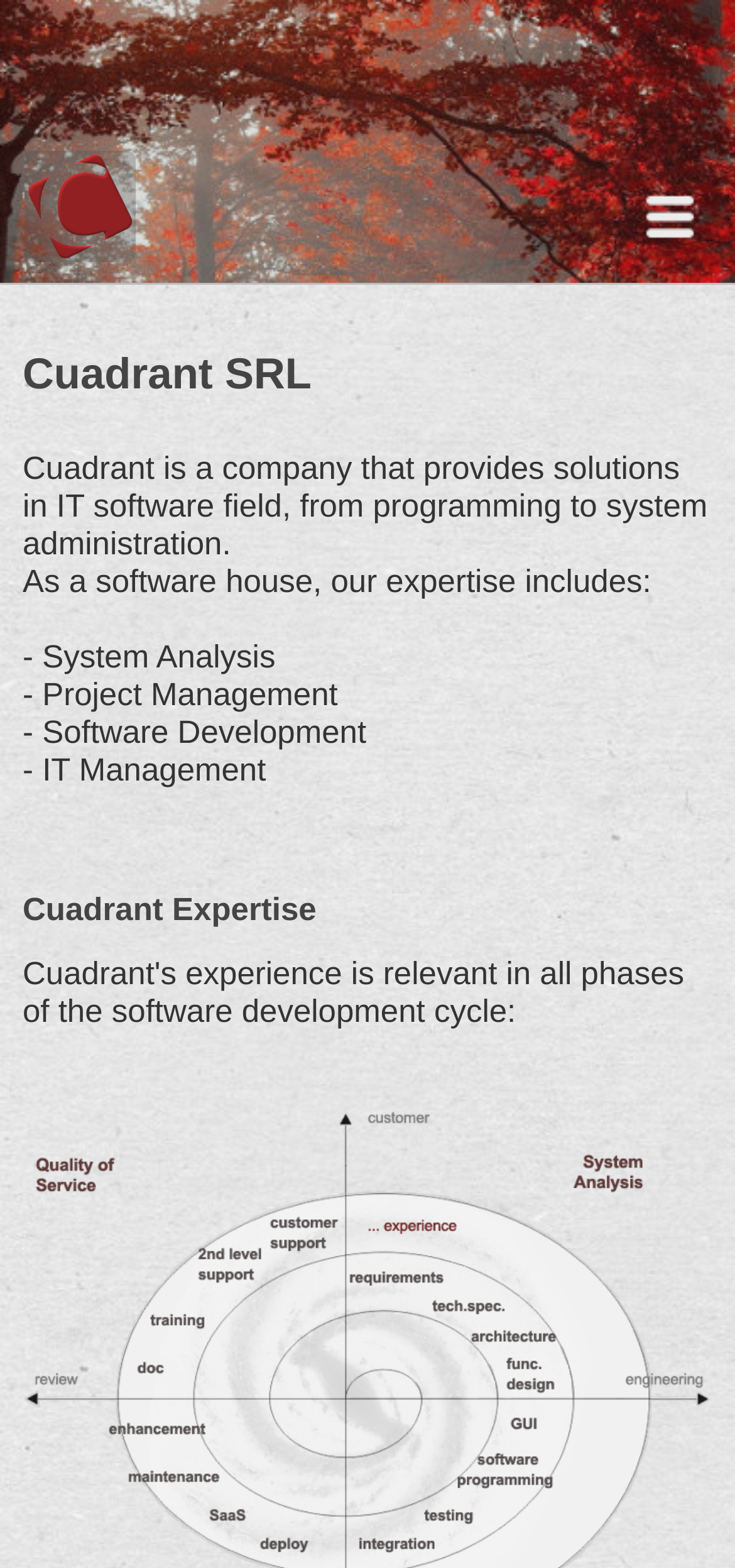What is Cuadrant's area of expertise?
Based on the content of the image, thoroughly explain and answer the question.

The webpage describes Cuadrant as a company that provides solutions in IT software field, indicating that this is the area of expertise for the company.